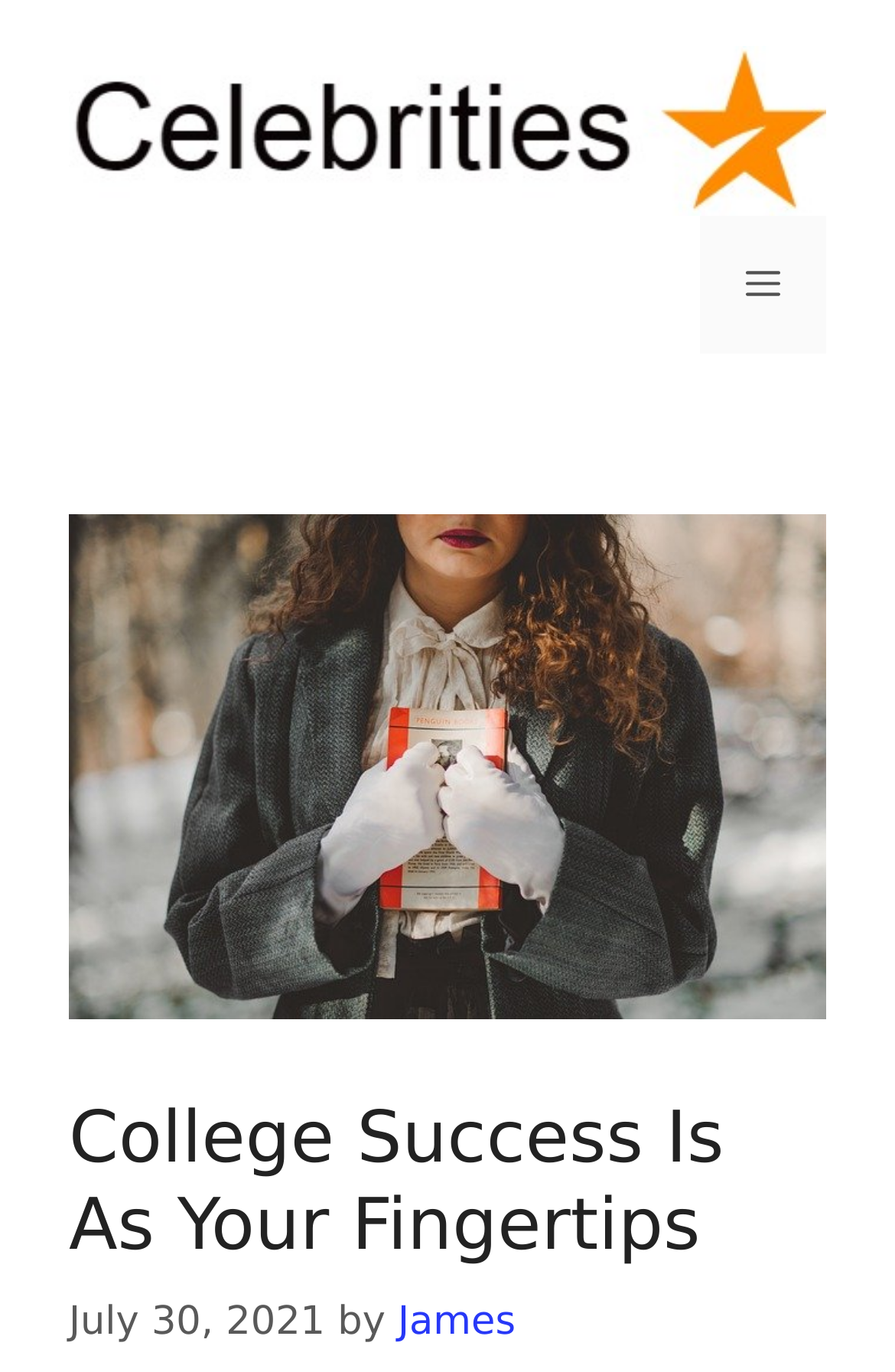Identify the bounding box of the UI element described as follows: "Menu". Provide the coordinates as four float numbers in the range of 0 to 1 [left, top, right, bottom].

[0.782, 0.158, 0.923, 0.258]